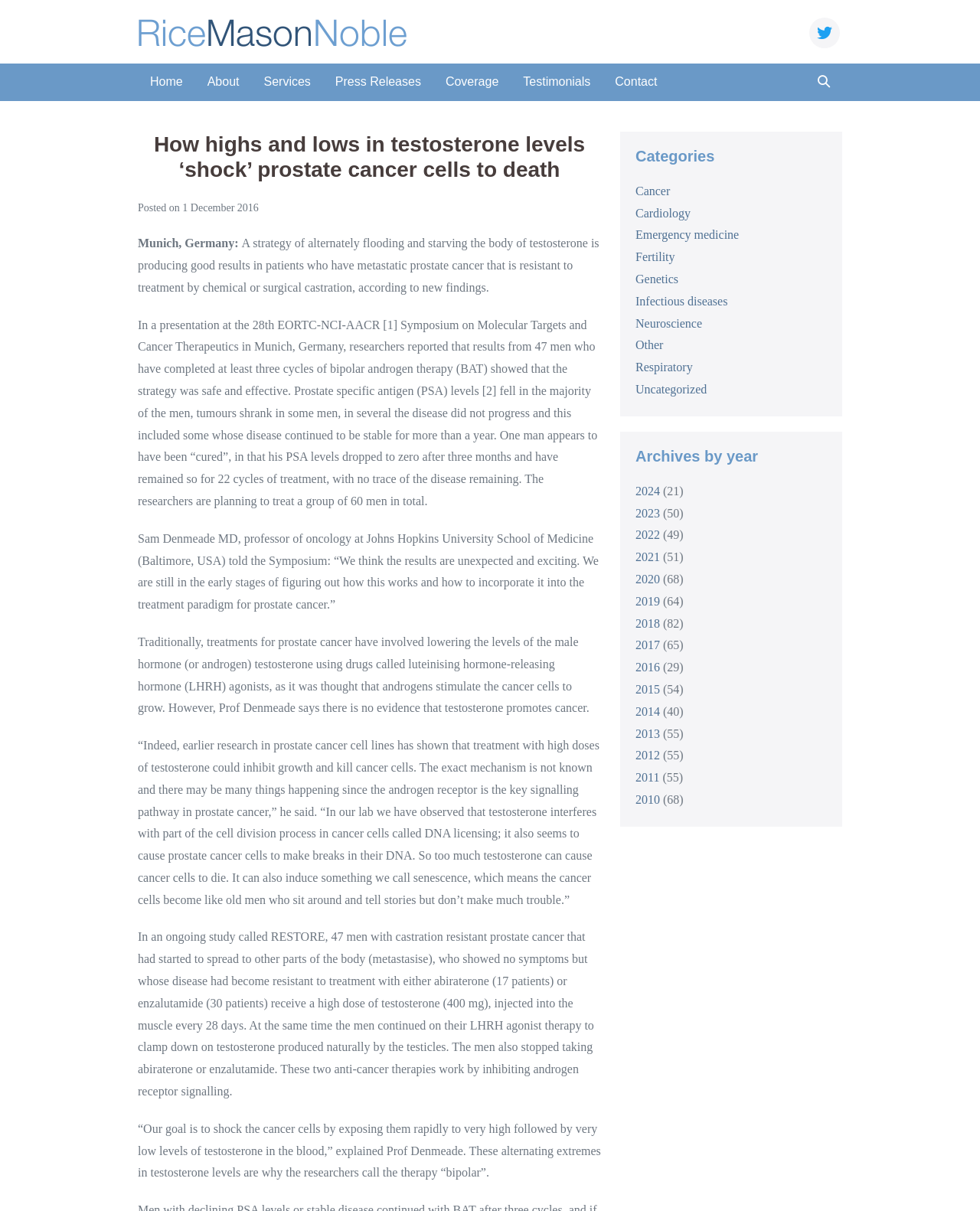What is the current treatment paradigm for prostate cancer?
Please ensure your answer to the question is detailed and covers all necessary aspects.

Traditionally, treatments for prostate cancer have involved lowering the levels of the male hormone (or androgen) testosterone using drugs called luteinising hormone-releasing hormone (LHRH) agonists, as it was thought that androgens stimulate the cancer cells to grow.